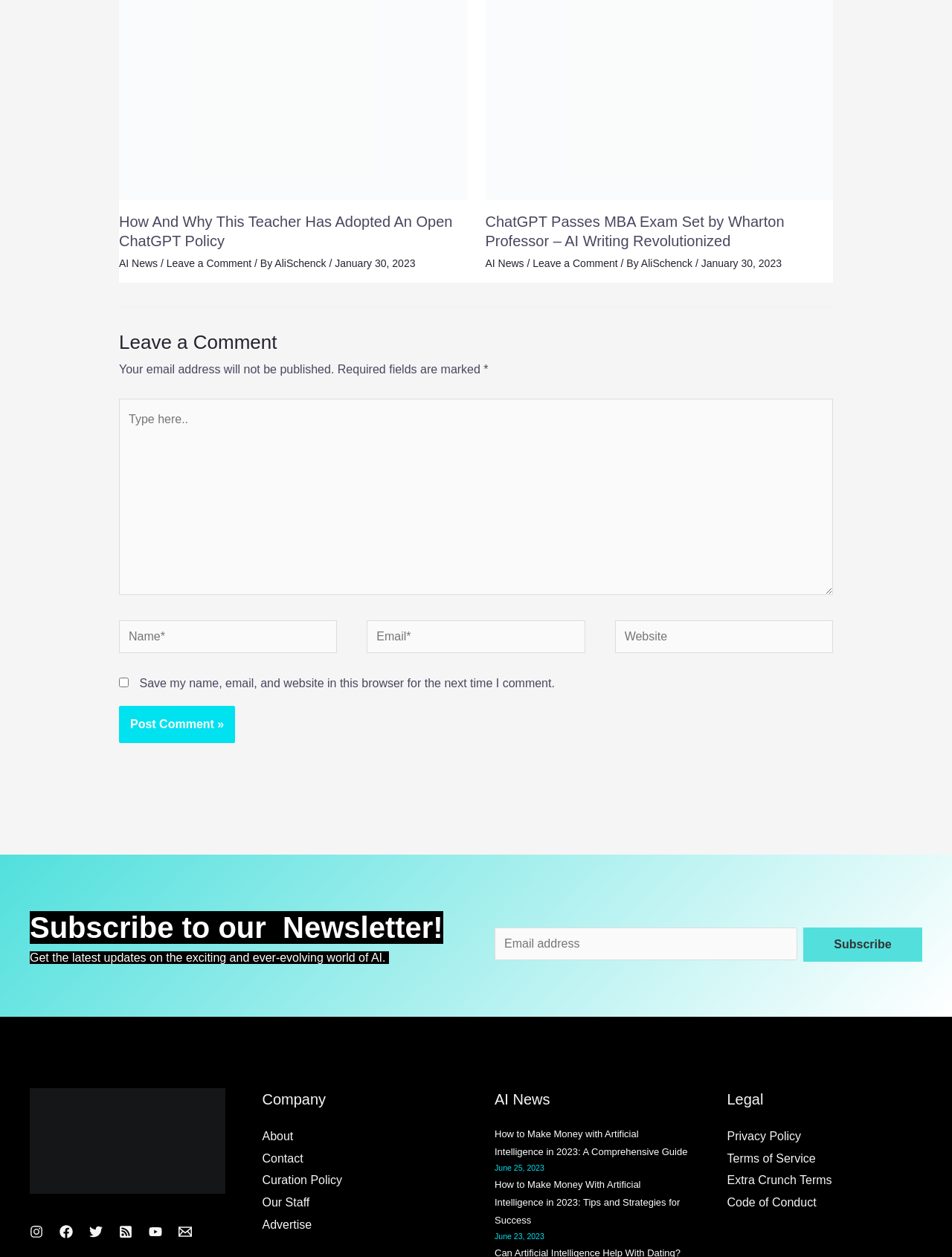Use one word or a short phrase to answer the question provided: 
What is the topic of the newsletter subscription section?

AI updates